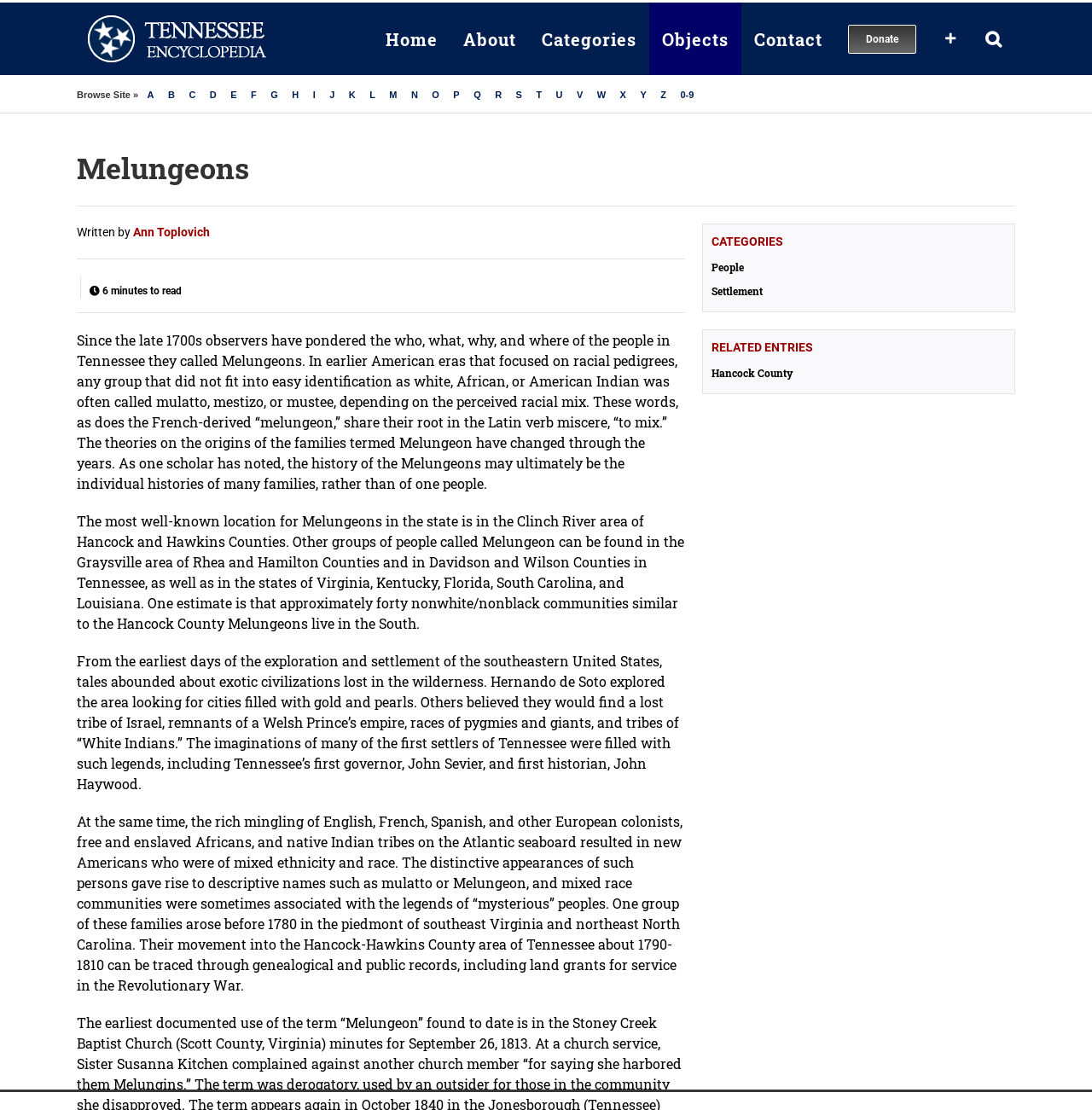Please look at the image and answer the question with a detailed explanation: What was Hernando de Soto searching for in the southeastern United States?

According to the article, Hernando de Soto explored the area looking for cities filled with gold and pearls, which was one of the many legends and tales about exotic civilizations lost in the wilderness.